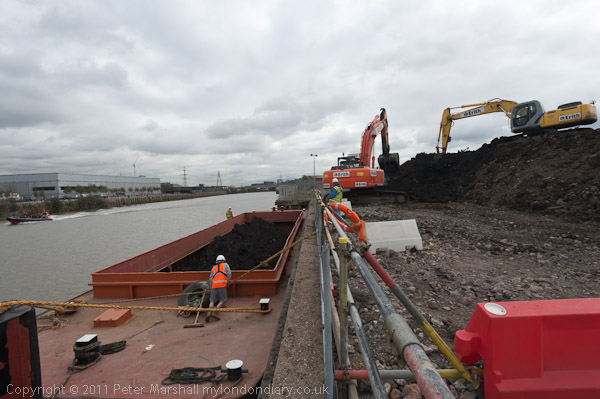What is the barge loaded with?
Using the information from the image, provide a comprehensive answer to the question.

The barge moored along the water's edge is loaded with dark materials, which are possibly soil or aggregate, suggesting that the construction project involves excavation or loading activities.